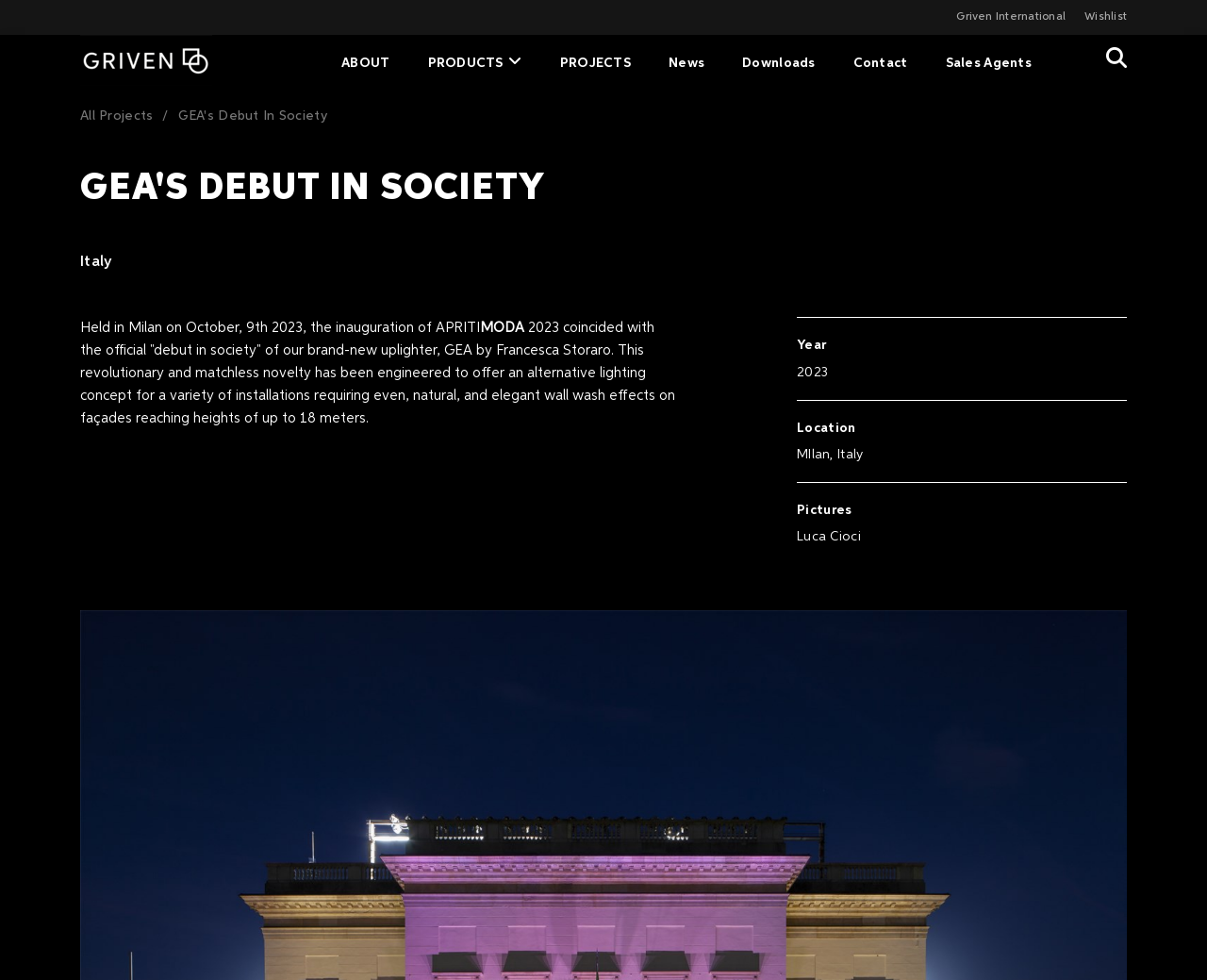Determine the bounding box of the UI element mentioned here: "Griven International". The coordinates must be in the format [left, top, right, bottom] with values ranging from 0 to 1.

[0.777, 0.012, 0.883, 0.023]